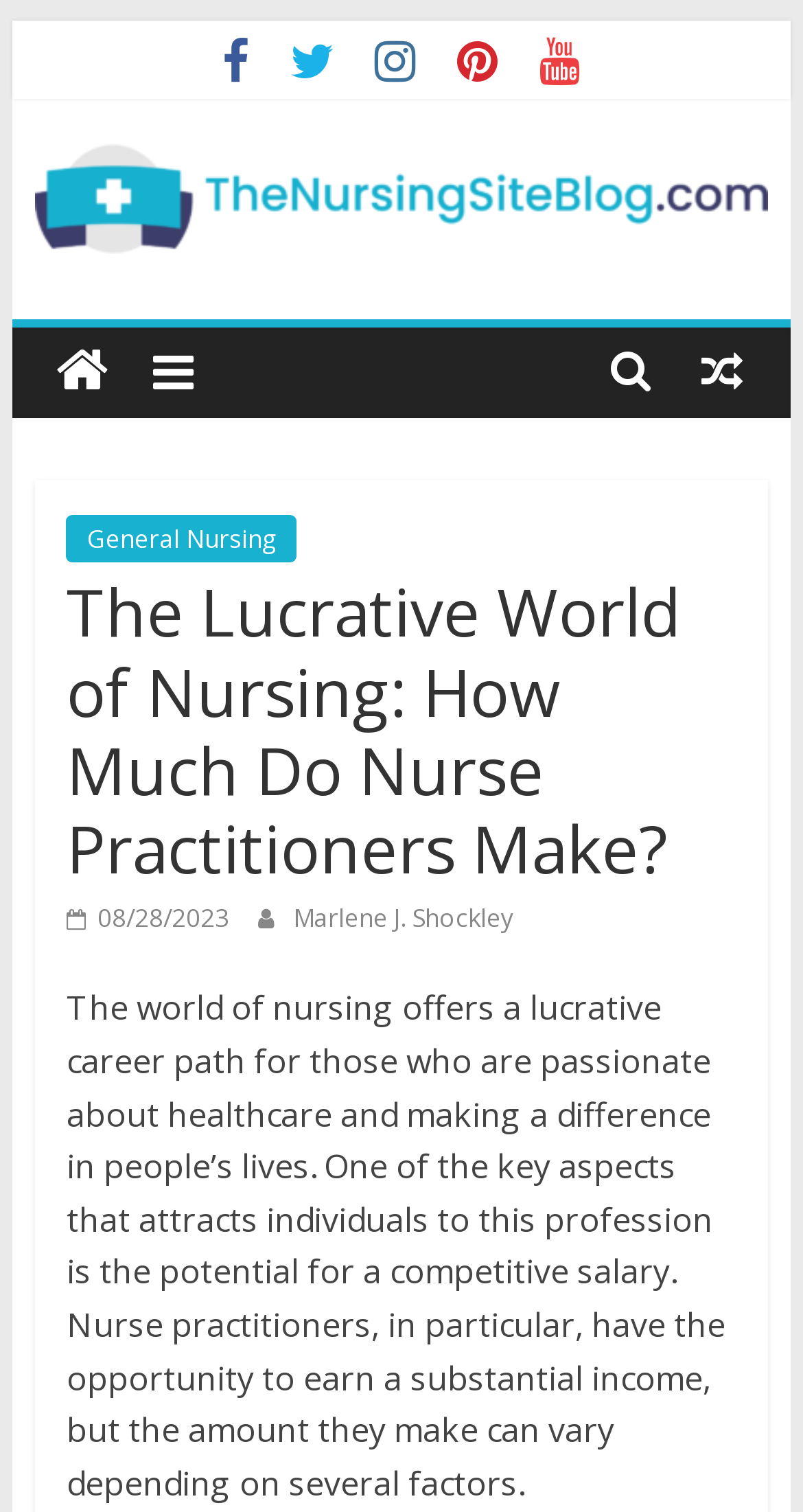Please use the details from the image to answer the following question comprehensively:
Who is the author of the latest article?

I found the author's name by examining the link element with the text 'Marlene J. Shockley' which is located below the heading element of the latest article. The bounding box coordinates of this element are [0.365, 0.595, 0.639, 0.618].